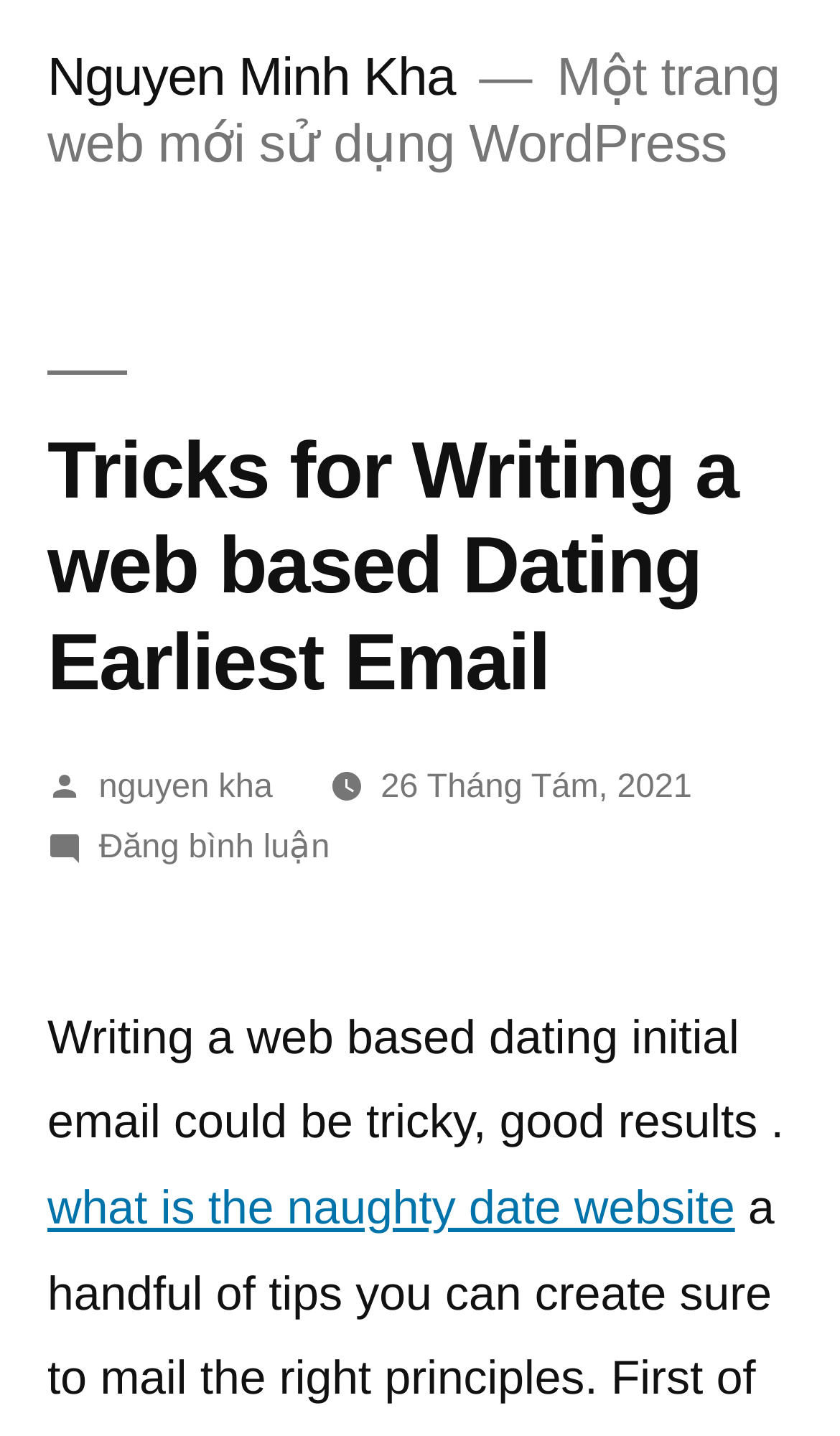Please find the bounding box for the UI component described as follows: "June 17, 2021".

None